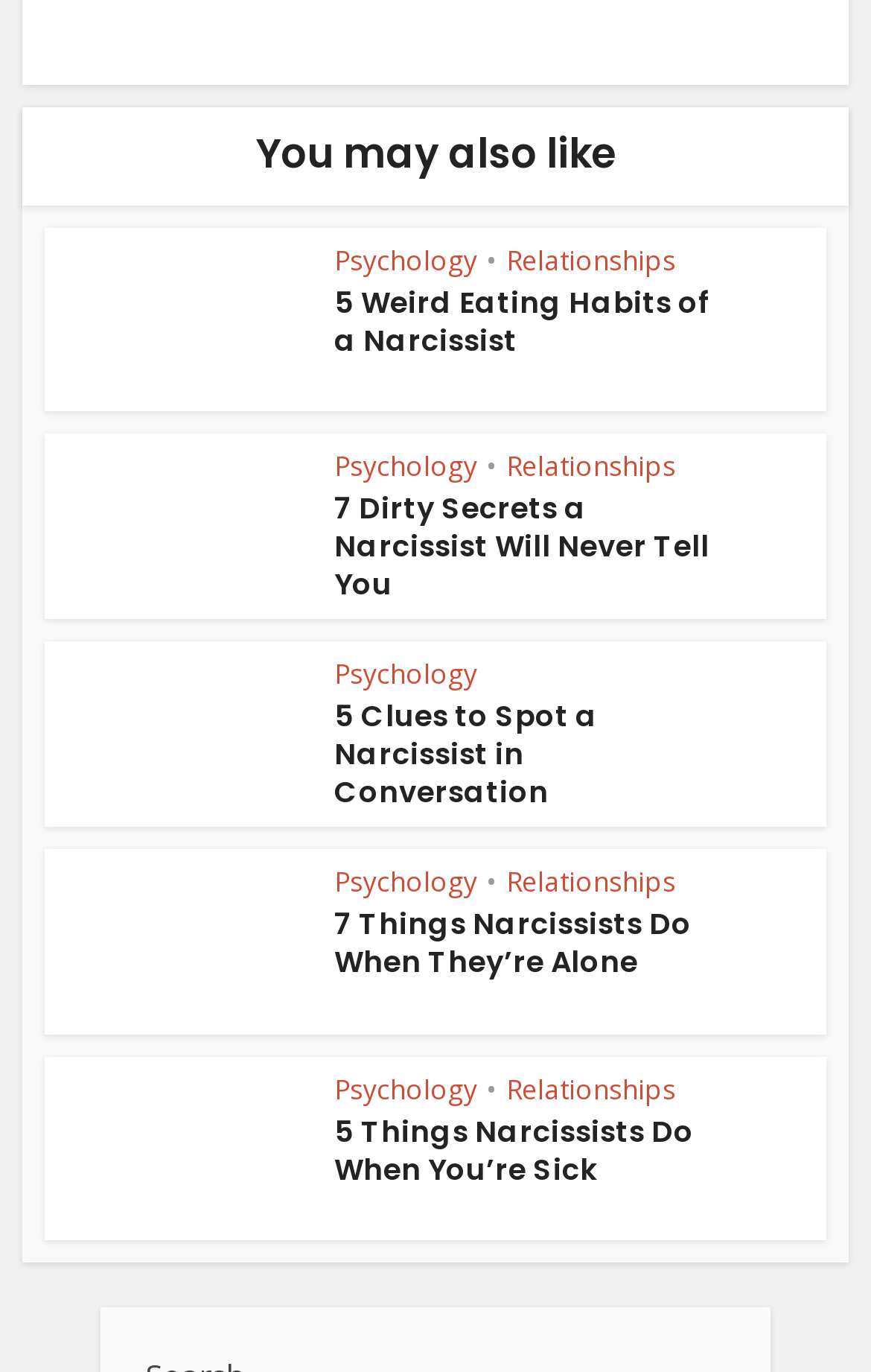What is the title of the first article?
Could you answer the question with a detailed and thorough explanation?

I determined the title of the first article by looking at the heading element with the text '5 Weird Eating Habits of a Narcissist' which is a child of the first article element.